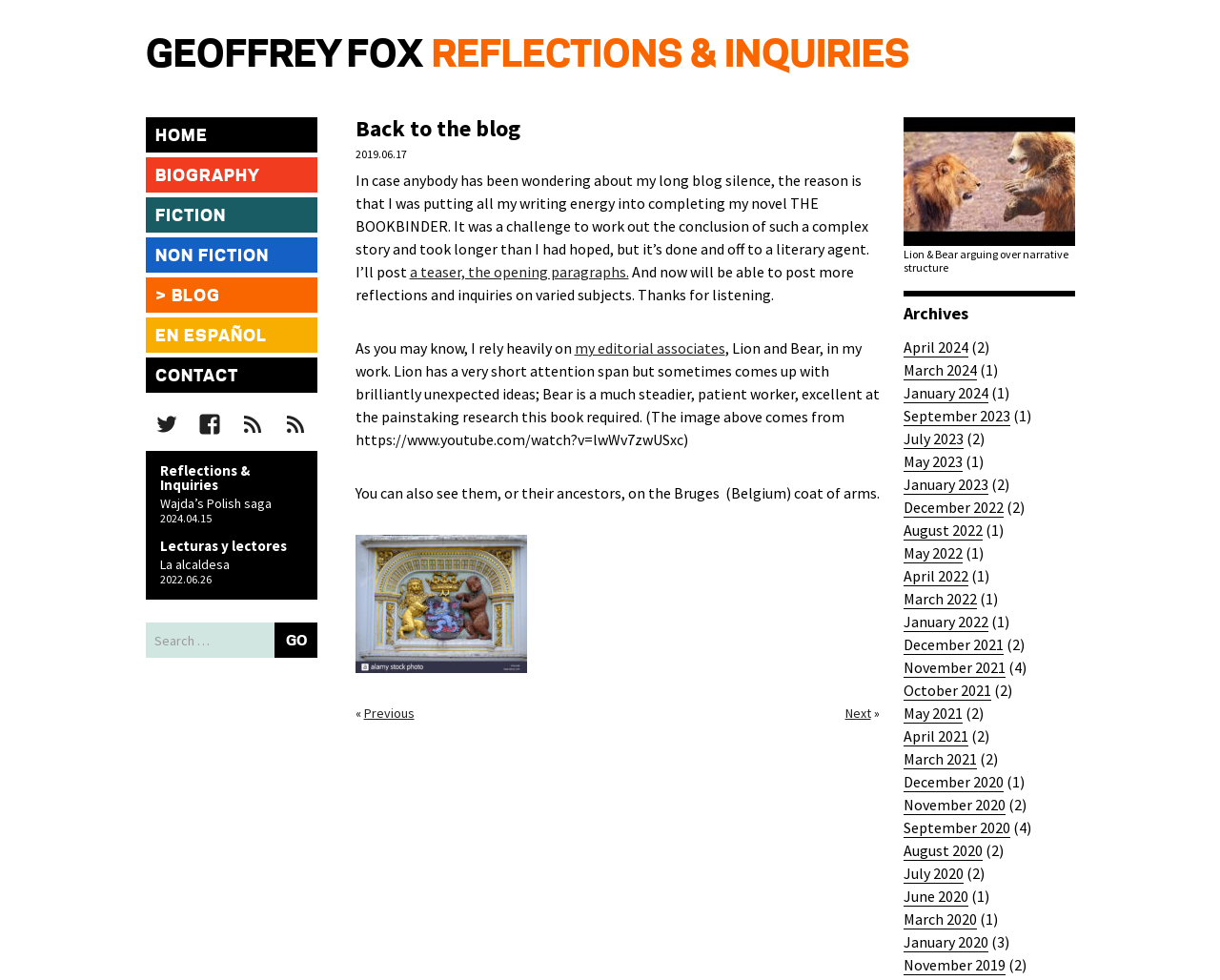Respond with a single word or short phrase to the following question: 
How many archives are available?

29